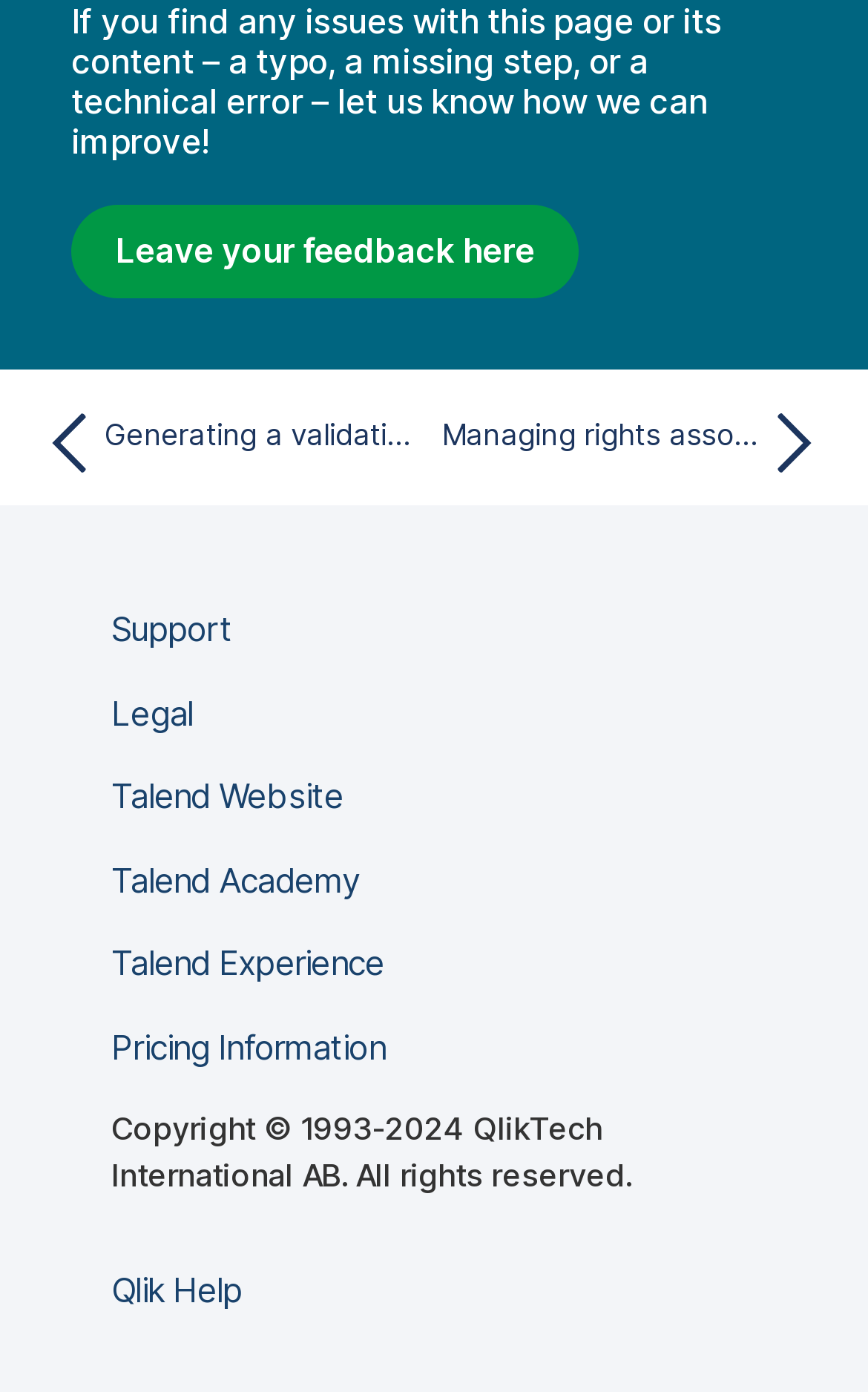Given the description "Legal", provide the bounding box coordinates of the corresponding UI element.

[0.128, 0.497, 0.222, 0.527]